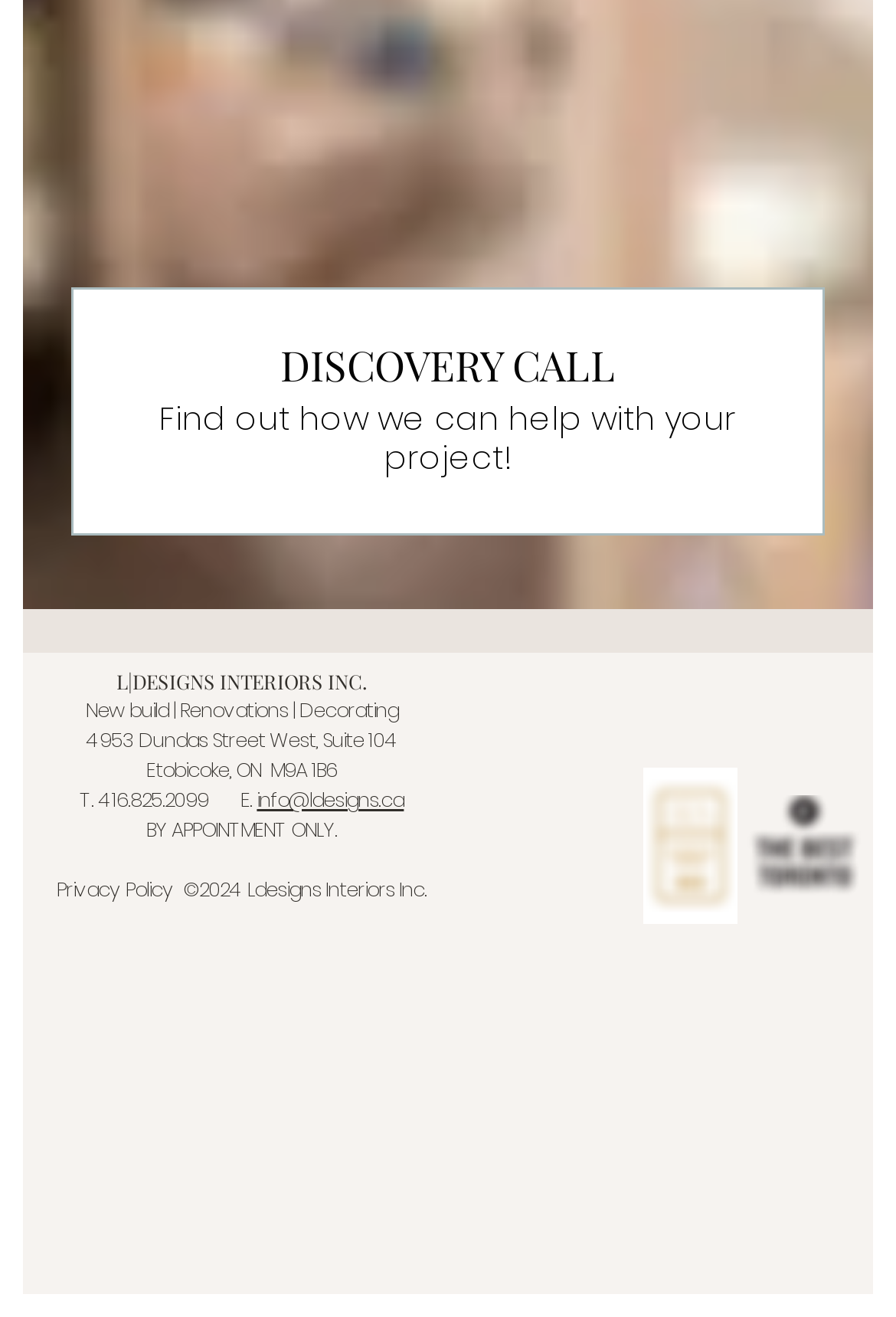Can you give a detailed response to the following question using the information from the image? What social media platforms are available?

The social media platforms can be found in the footer section of the webpage, where there are three links labeled as 'instagram', 'facebook', and 'Pinterest', respectively.